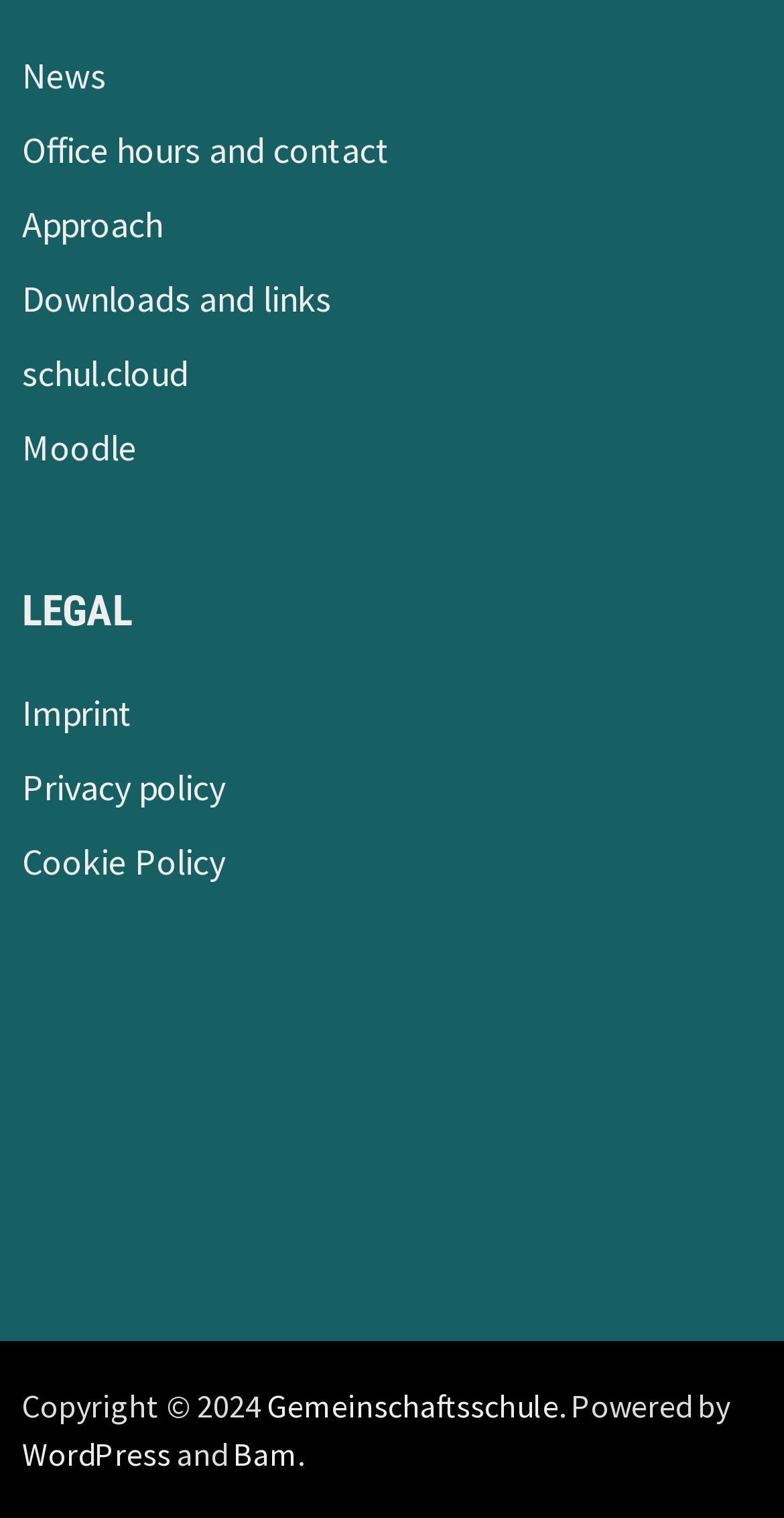What is the platform used to power the webpage? Examine the screenshot and reply using just one word or a brief phrase.

WordPress